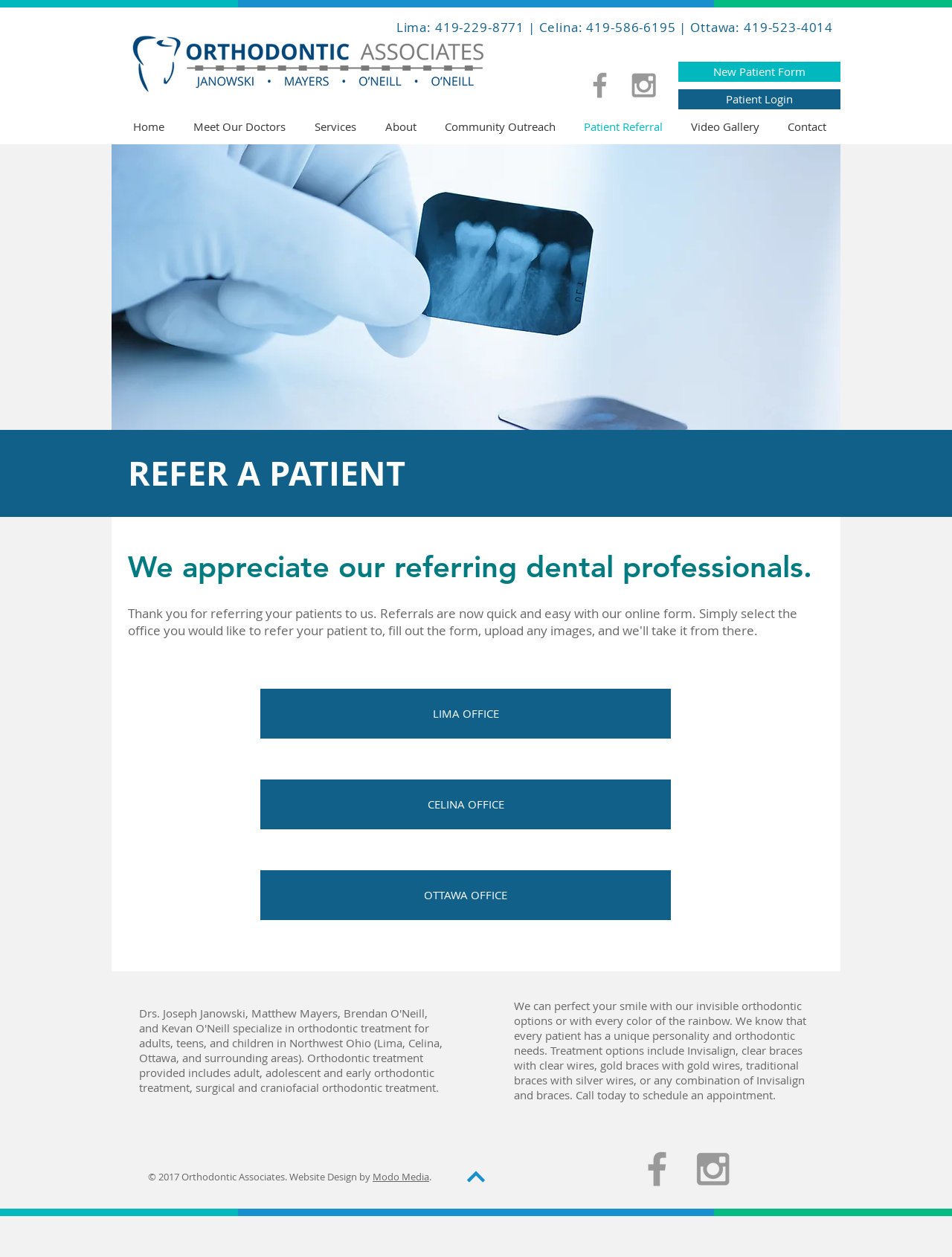Identify the bounding box for the given UI element using the description provided. Coordinates should be in the format (top-left x, top-left y, bottom-right x, bottom-right y) and must be between 0 and 1. Here is the description: Meet Our Doctors

[0.188, 0.091, 0.315, 0.111]